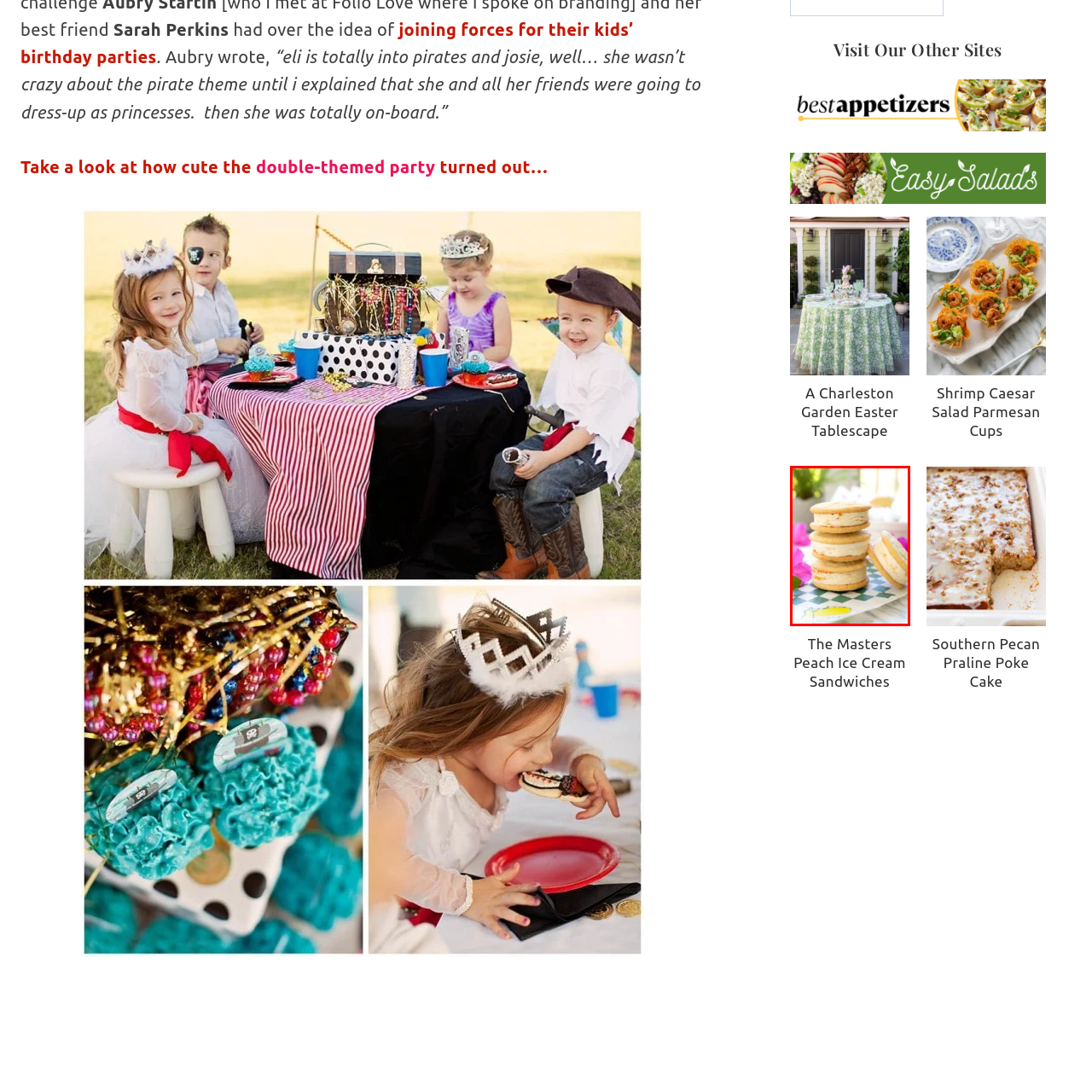What type of setting is suggested by the green and white checkered paper?
Observe the part of the image inside the red bounding box and answer the question concisely with one word or a short phrase.

Casual outdoor setting